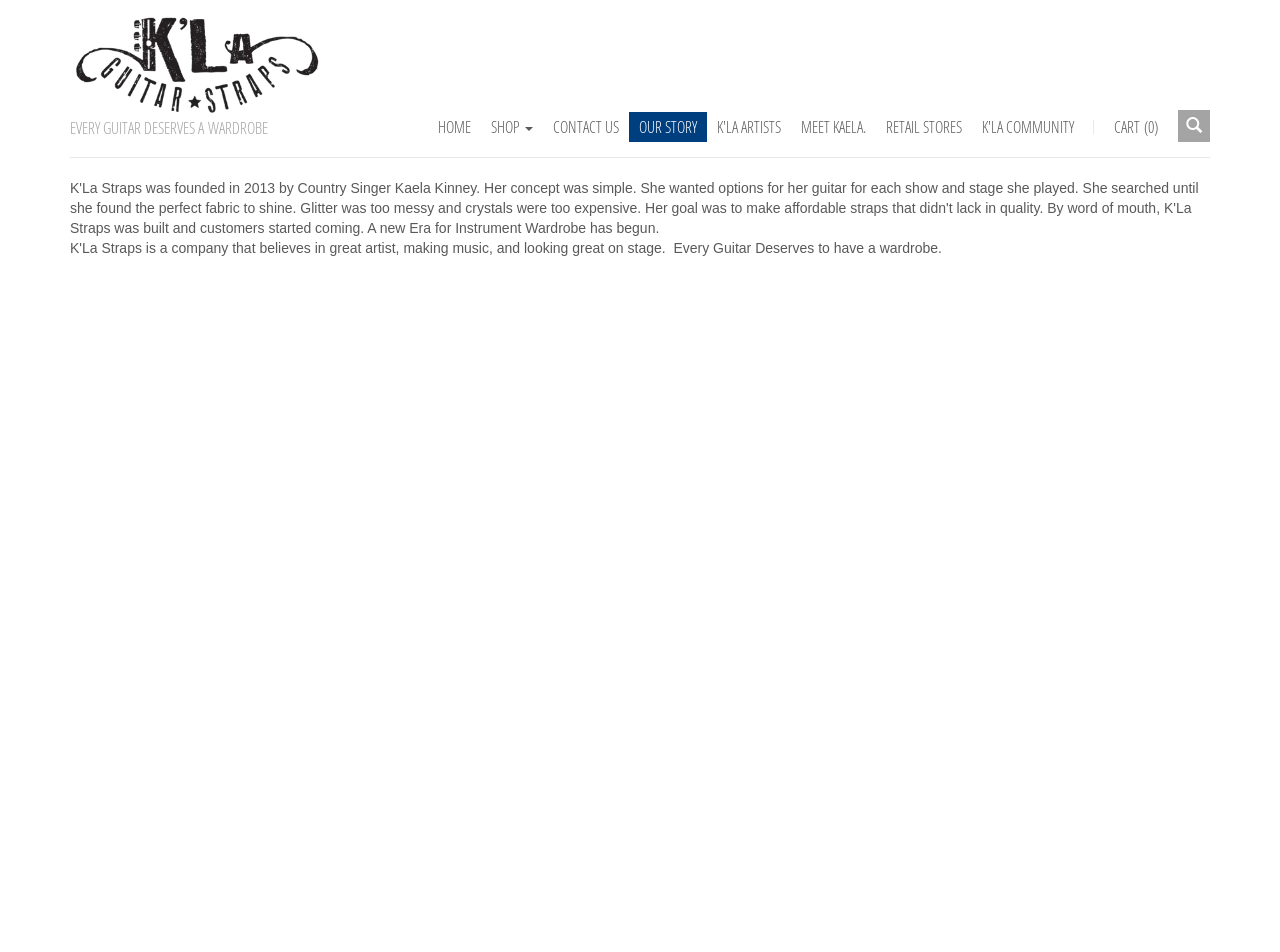Based on the image, please respond to the question with as much detail as possible:
Is the shopping cart empty?

The shopping cart is empty because it says 'CART (0)' at the top-right corner of the webpage, indicating that there are no items in the cart.